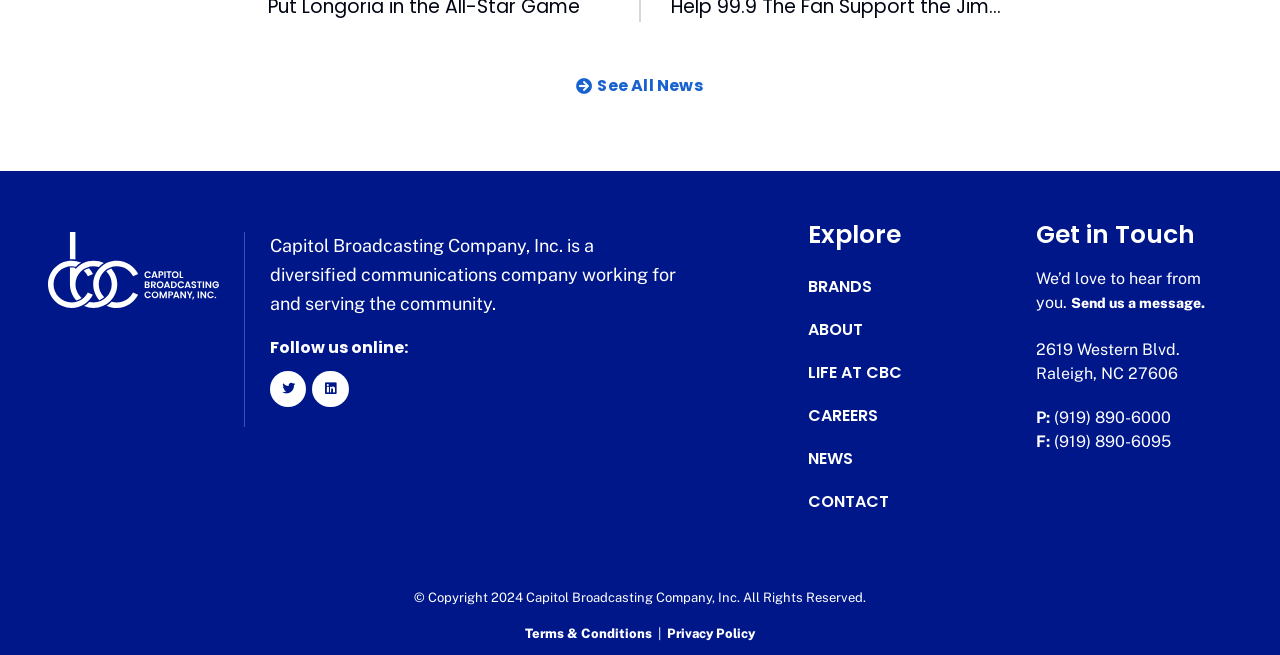Identify the bounding box coordinates of the area you need to click to perform the following instruction: "View Terms & Conditions".

[0.41, 0.951, 0.509, 0.974]